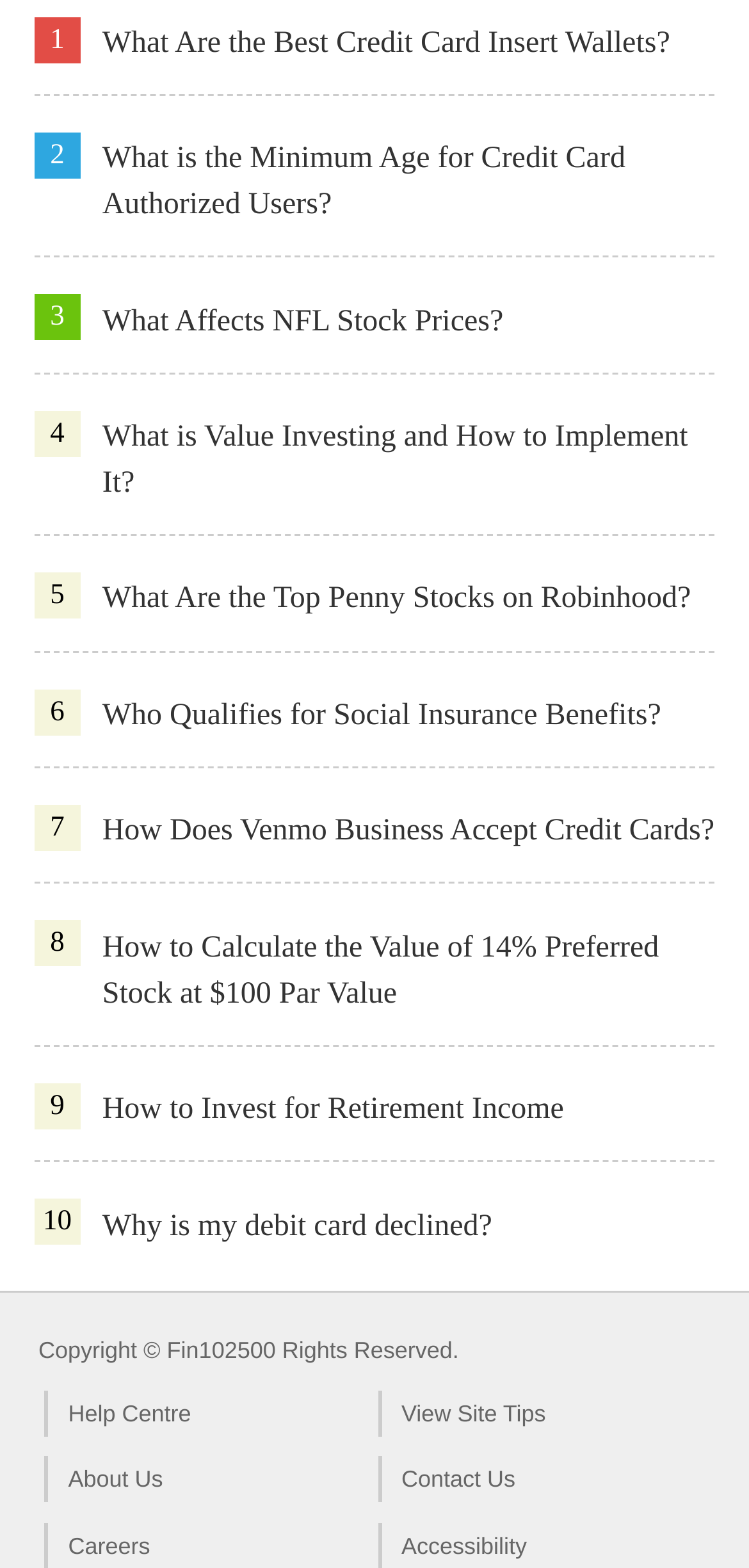Please predict the bounding box coordinates (top-left x, top-left y, bottom-right x, bottom-right y) for the UI element in the screenshot that fits the description: View Site Tips

[0.504, 0.886, 0.949, 0.916]